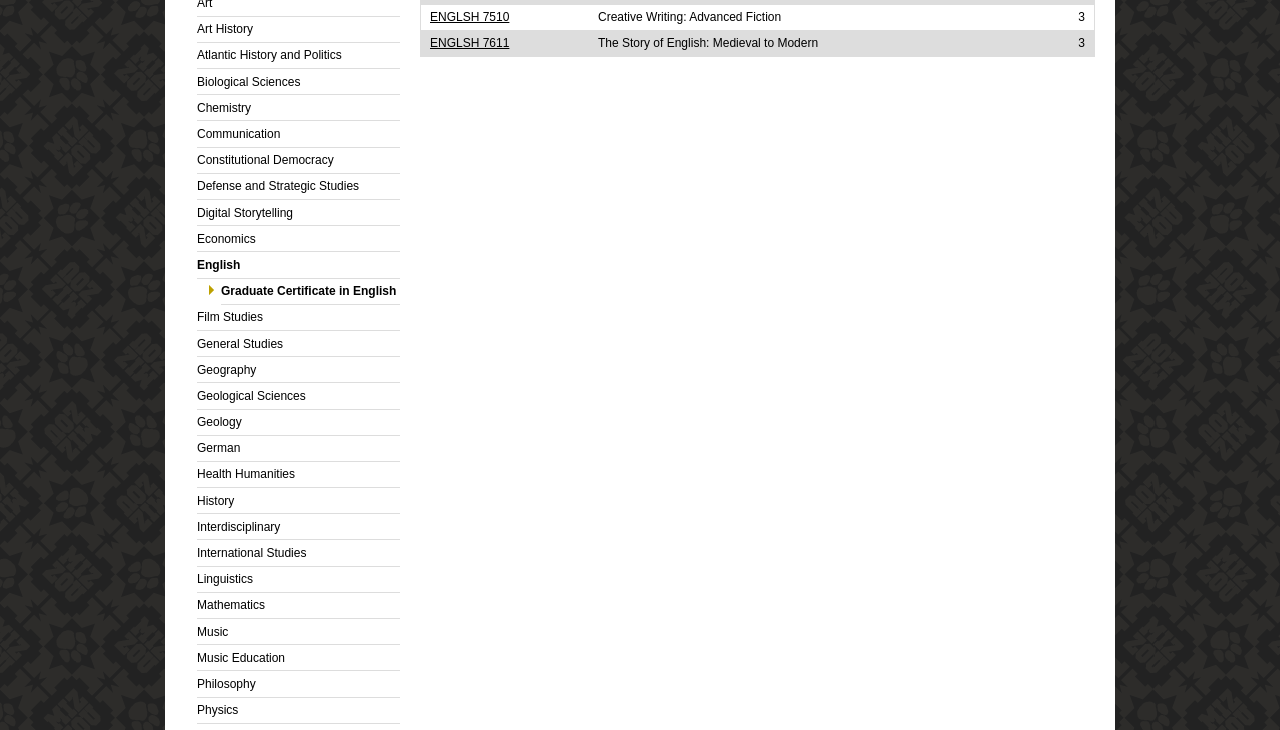Refer to the element description Graduate Certificate in English and identify the corresponding bounding box in the screenshot. Format the coordinates as (top-left x, top-left y, bottom-right x, bottom-right y) with values in the range of 0 to 1.

[0.173, 0.382, 0.312, 0.417]